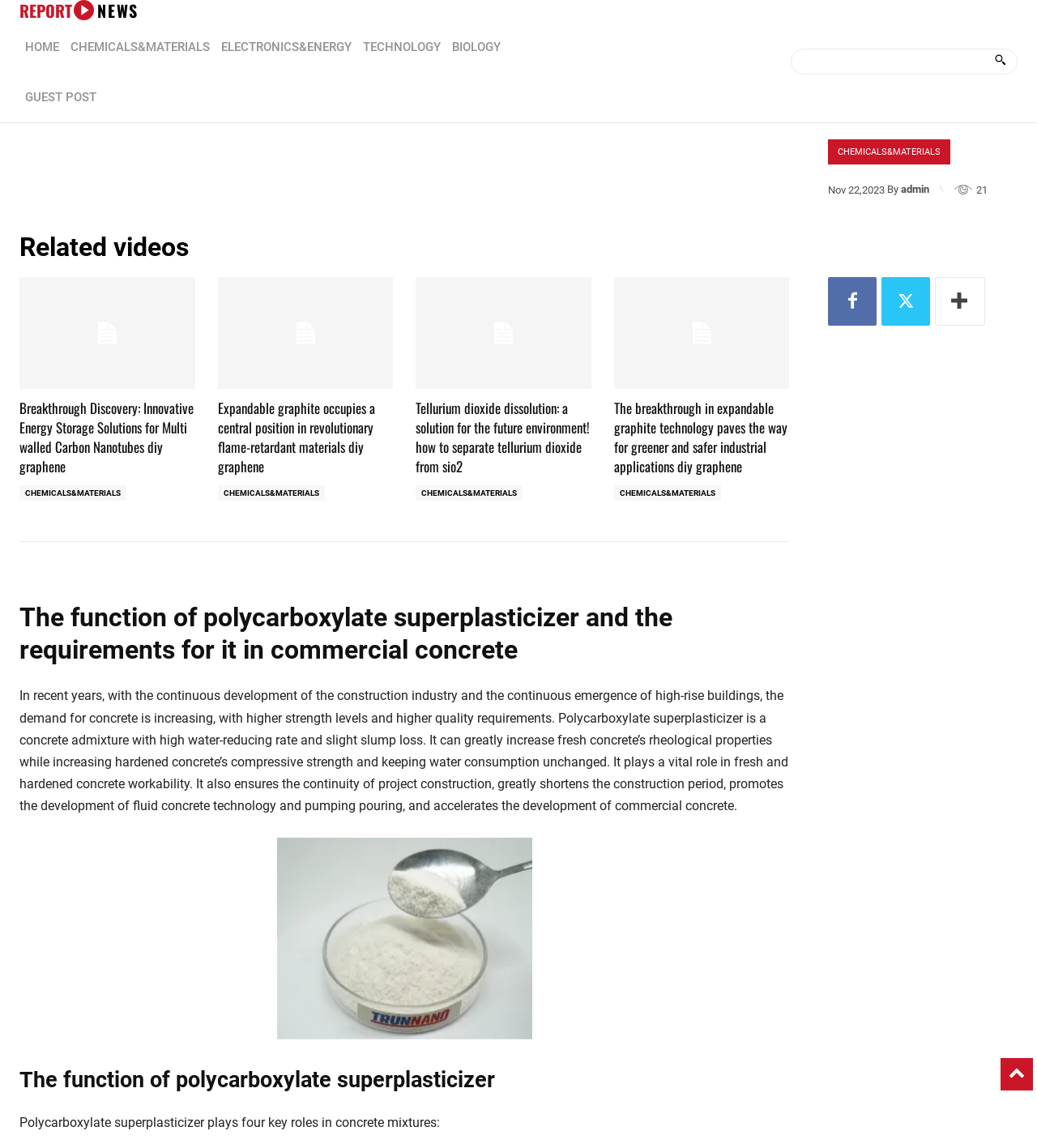Determine the bounding box coordinates for the UI element matching this description: "Chemicals&Materials".

[0.062, 0.019, 0.208, 0.063]